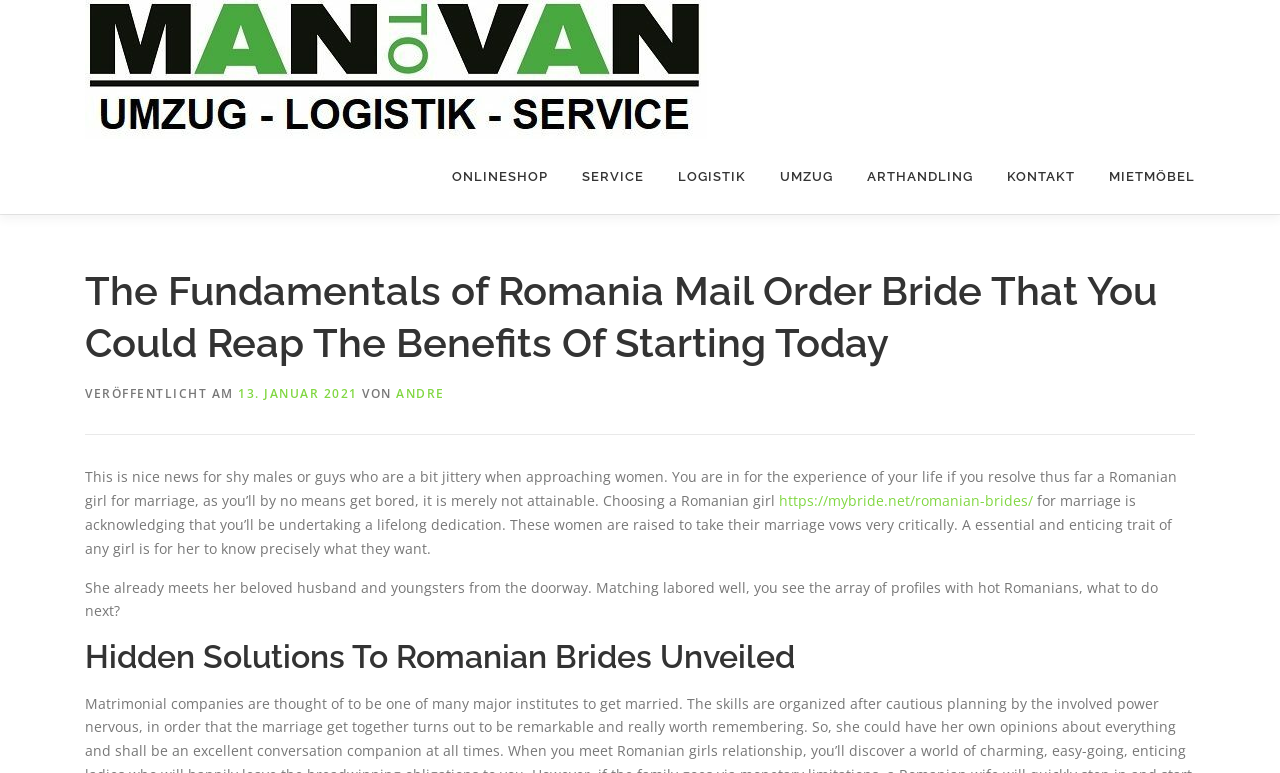What is the name of the website?
Please provide a single word or phrase as your answer based on the image.

Mantovan